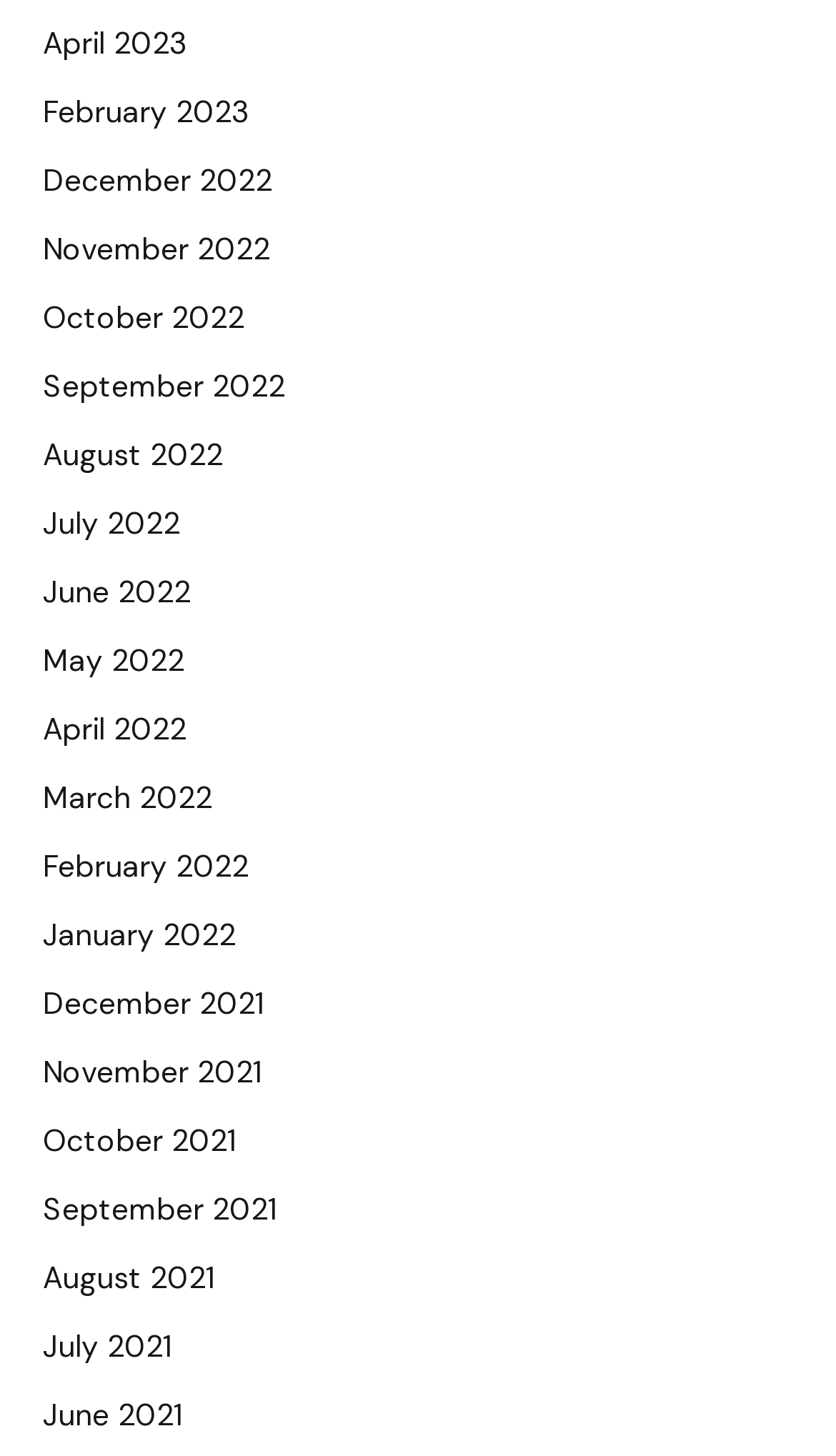Please identify the bounding box coordinates of the element on the webpage that should be clicked to follow this instruction: "view September 2021". The bounding box coordinates should be given as four float numbers between 0 and 1, formatted as [left, top, right, bottom].

[0.051, 0.816, 0.331, 0.847]